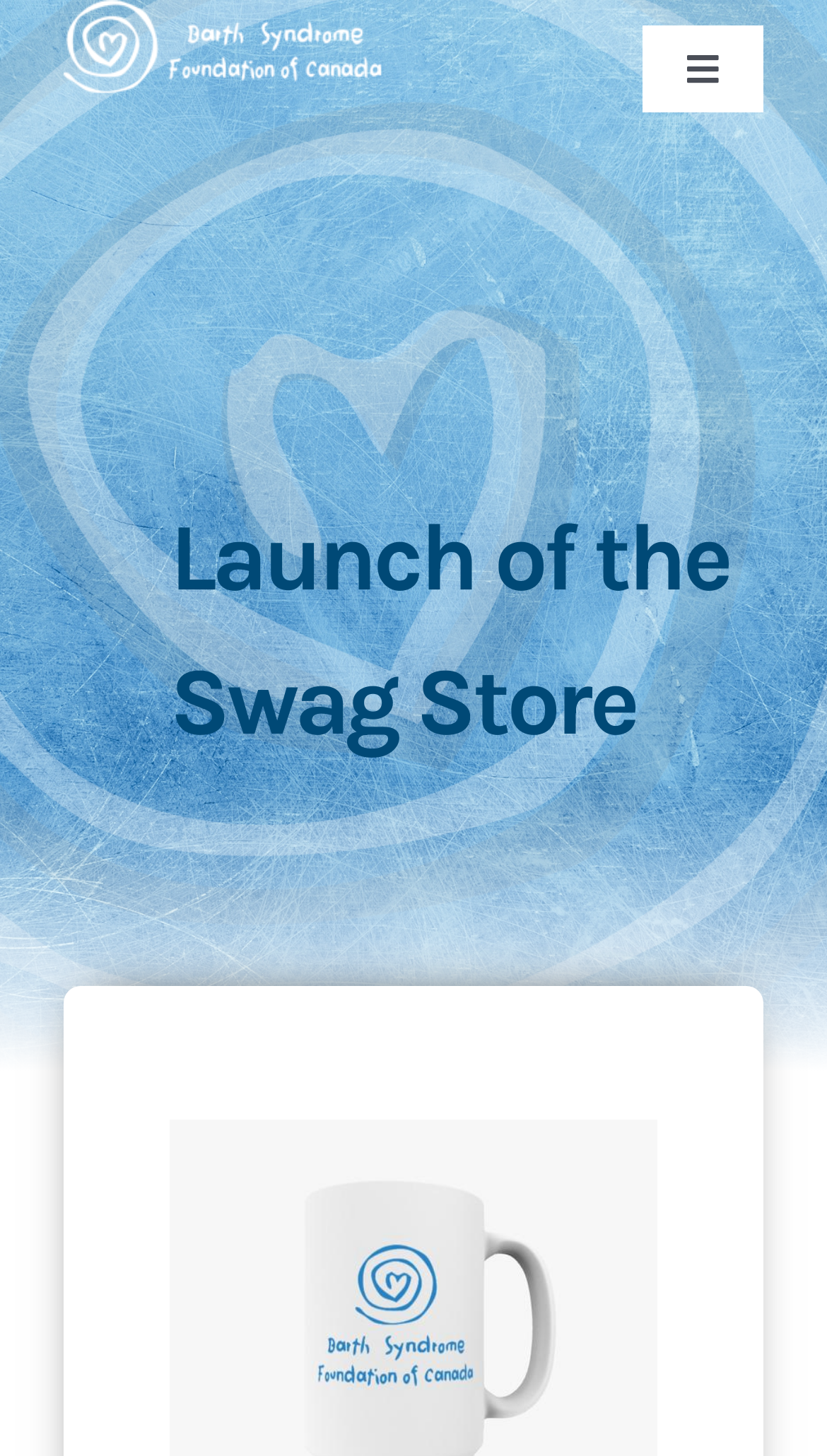Find the bounding box coordinates of the clickable area that will achieve the following instruction: "View the Store page".

[0.0, 0.75, 1.0, 0.845]